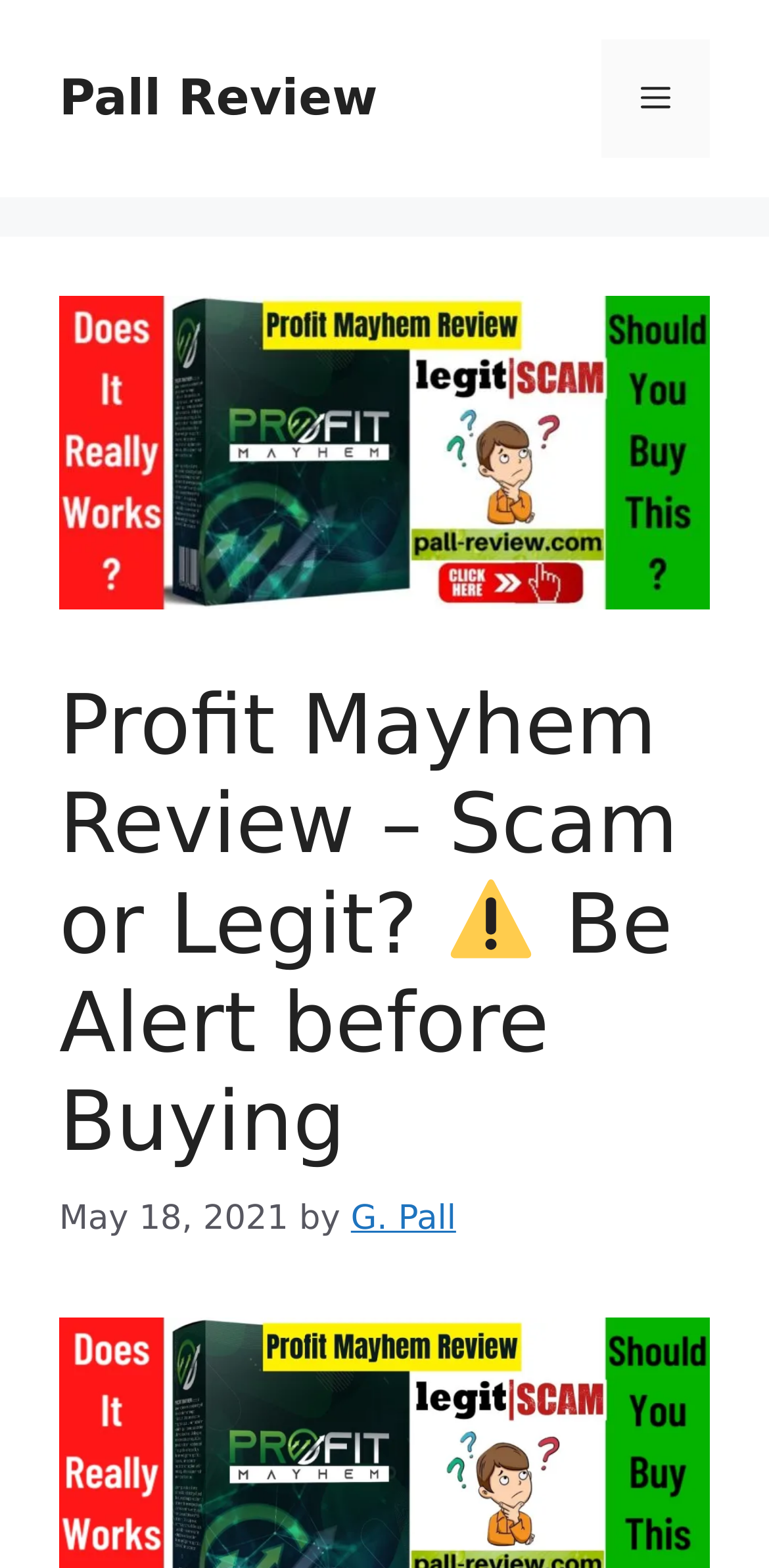Calculate the bounding box coordinates for the UI element based on the following description: "G. Pall". Ensure the coordinates are four float numbers between 0 and 1, i.e., [left, top, right, bottom].

[0.456, 0.765, 0.593, 0.79]